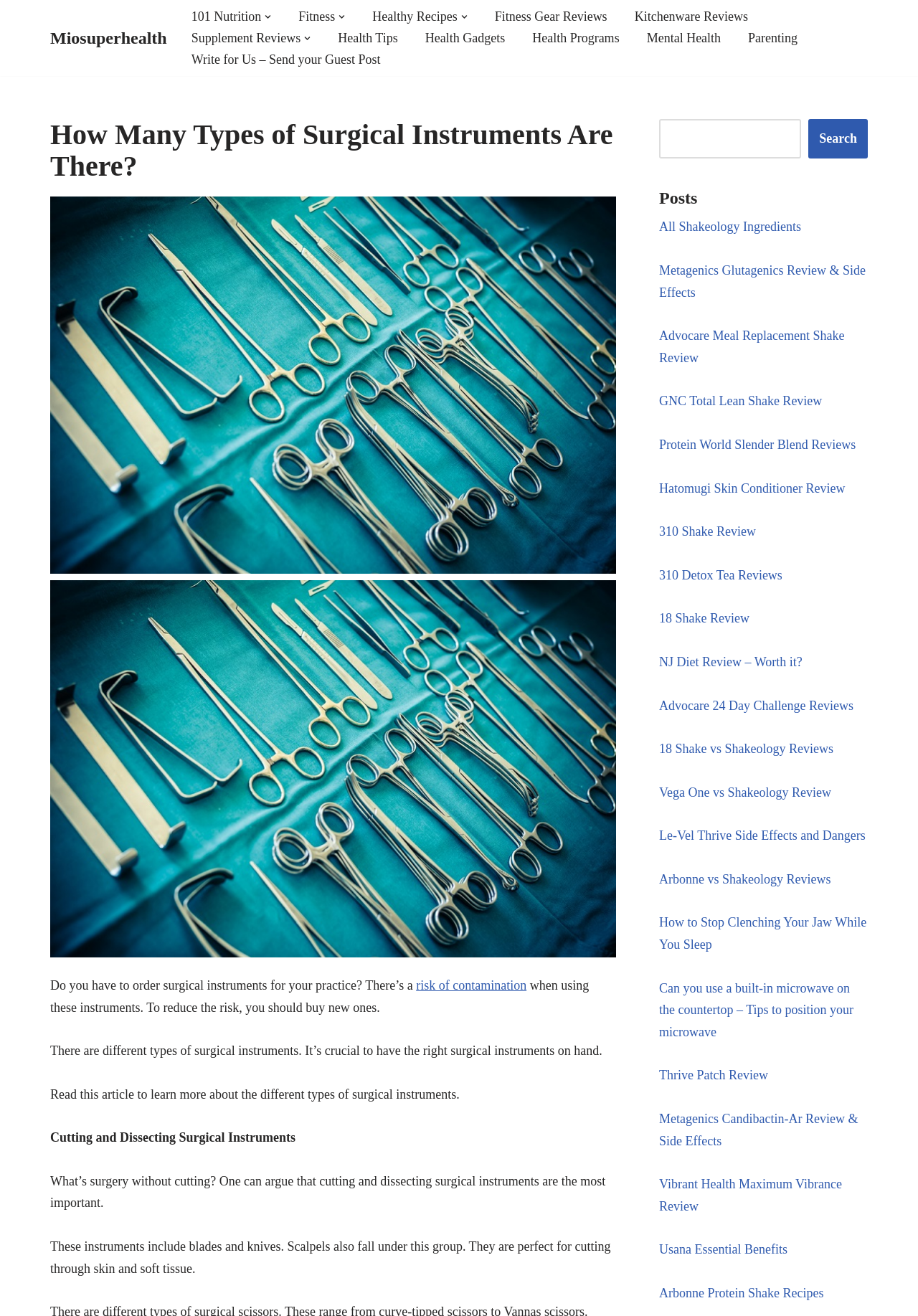Specify the bounding box coordinates for the region that must be clicked to perform the given instruction: "Search for something".

[0.718, 0.09, 0.945, 0.12]